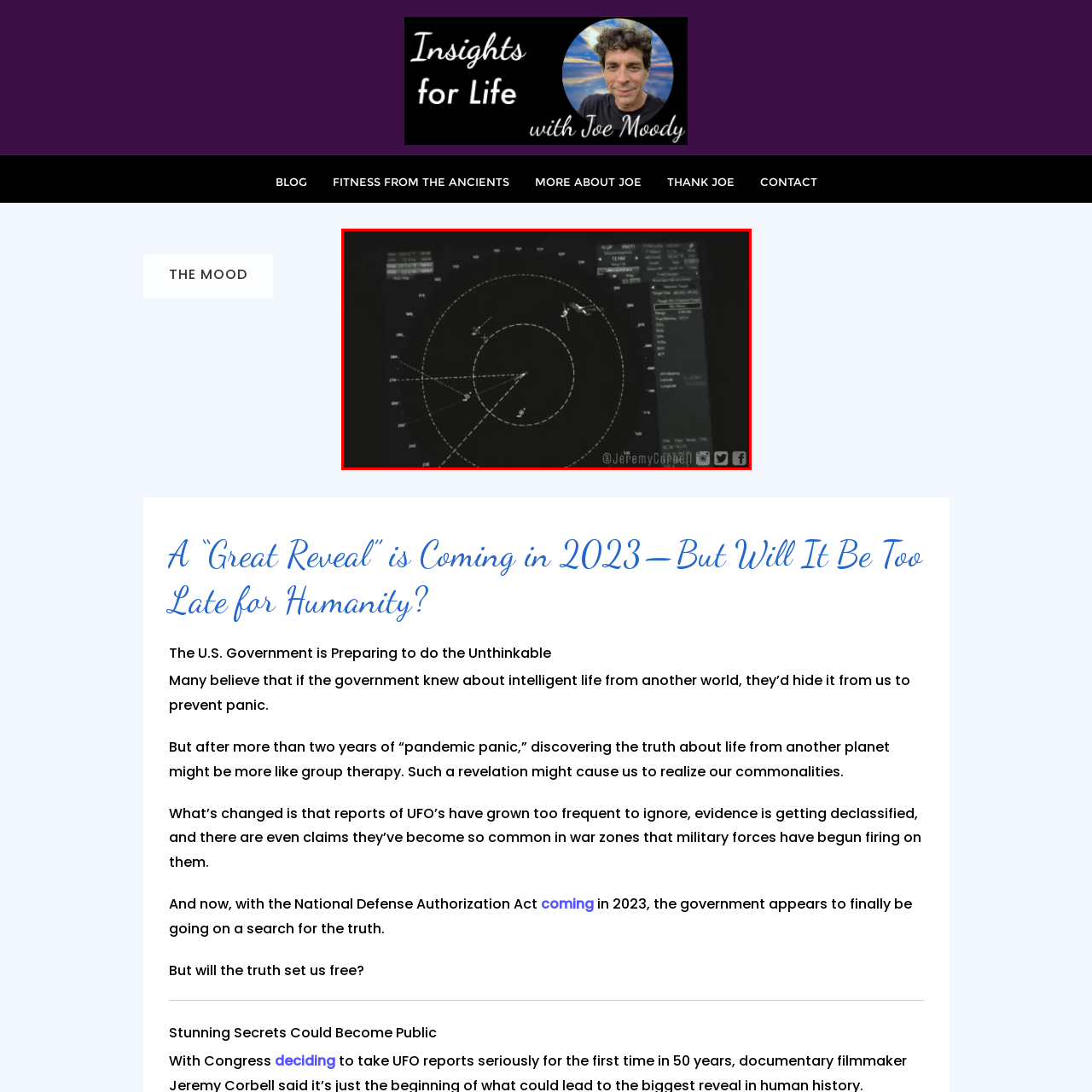Give a detailed description of the image area outlined by the red box.

The image displays a radar screen, showcasing the interface typically used for tracking aerial objects. The black background is contrasted by white dashed lines that form circular patterns, indicating the movement and positioning of various unidentified flying objects (UFOs). The upper section features readouts that likely provide real-time data such as altitude, speed, and direction. This visual is emblematic of the ongoing discussions about government secrecy regarding UFO sightings, as highlighted in the accompanying article, "A 'Great Reveal' is Coming in 2023—But Will It Be Too Late for Humanity?" The piece explores the implications of potential disclosures about extraterrestrial life and the societal impact such revelations might have in light of escalating UFO reports.